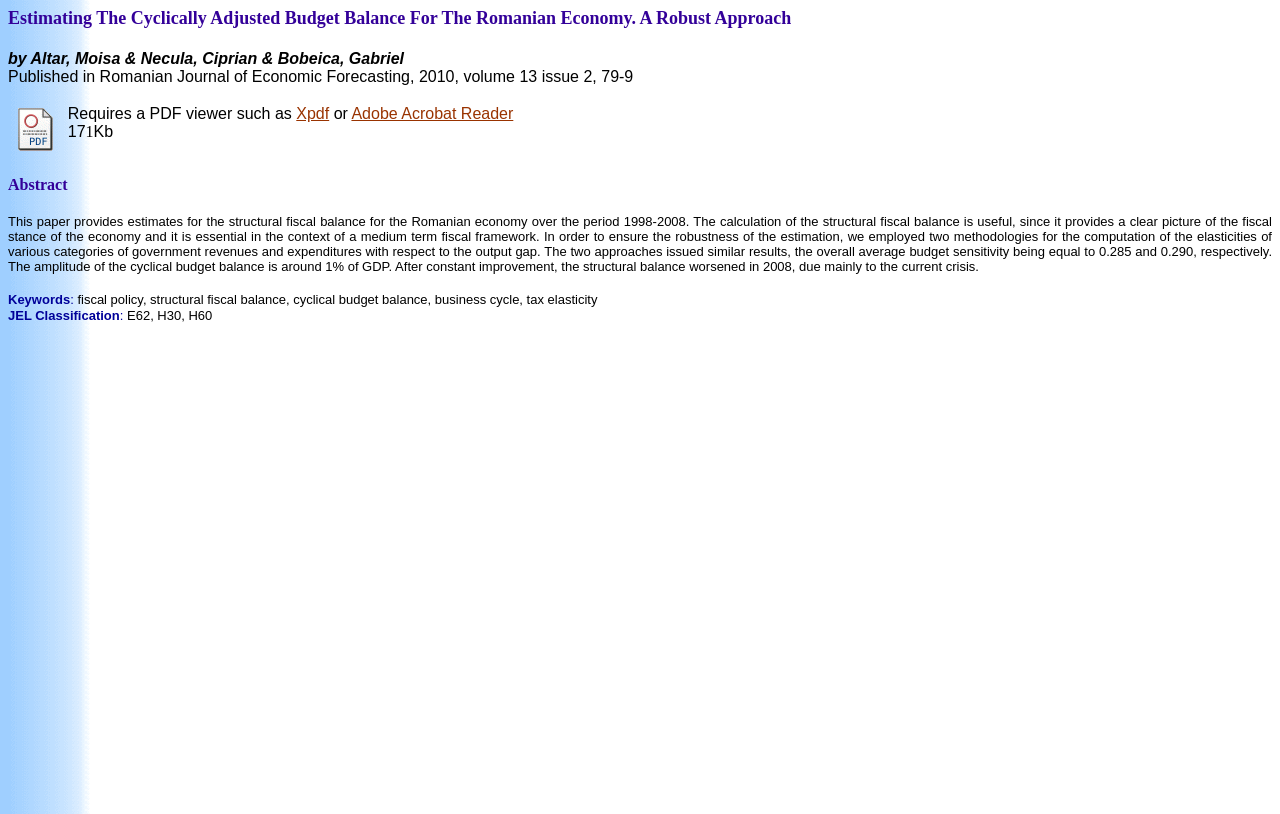Please respond to the question using a single word or phrase:
What is the size of the PDF file?

171Kb